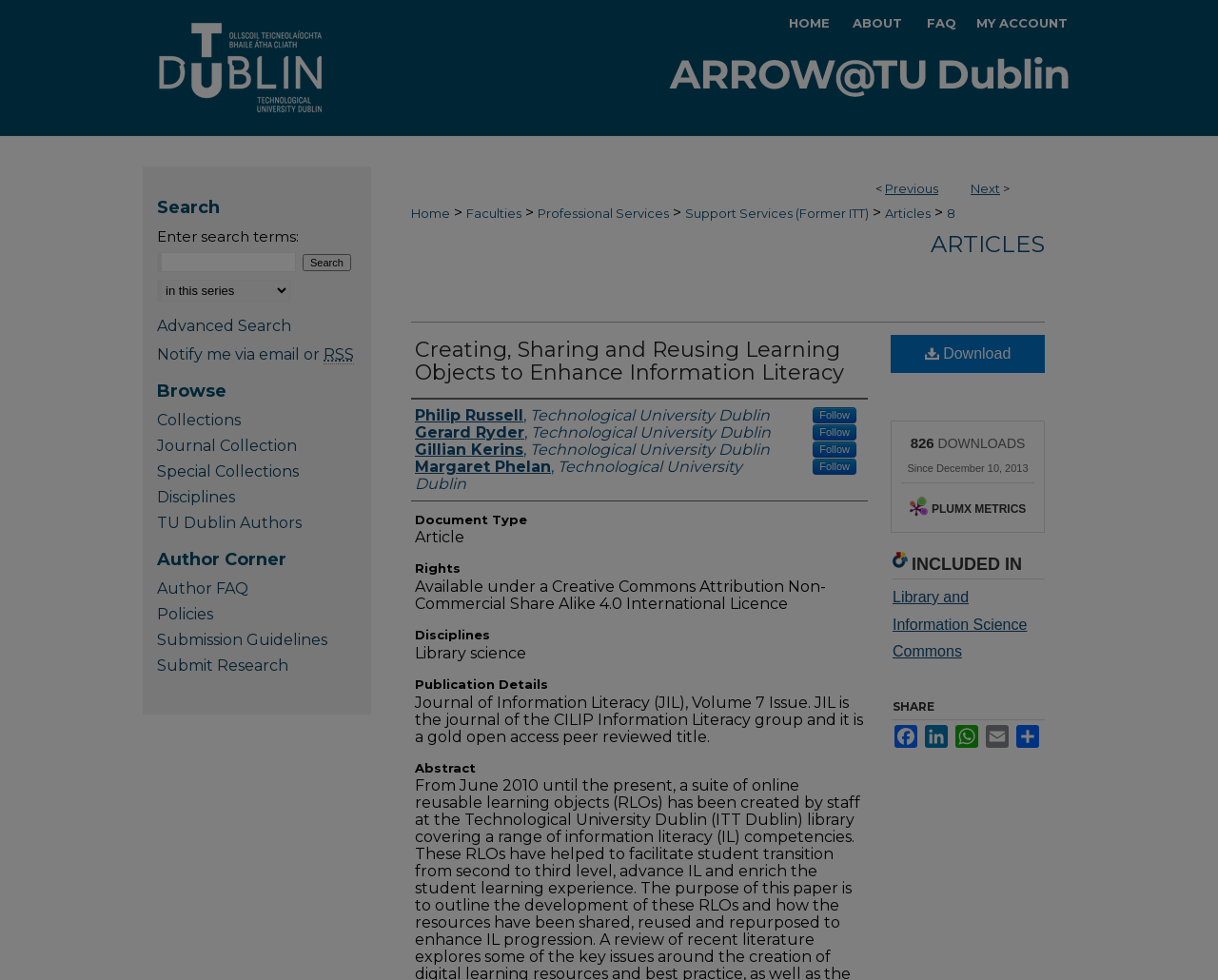Who are the authors of the article?
Look at the webpage screenshot and answer the question with a detailed explanation.

The authors of the article can be found in the section 'Authors' which lists the names of the authors, including Philip Russell, Gerard Ryder, and others, with links to their profiles.